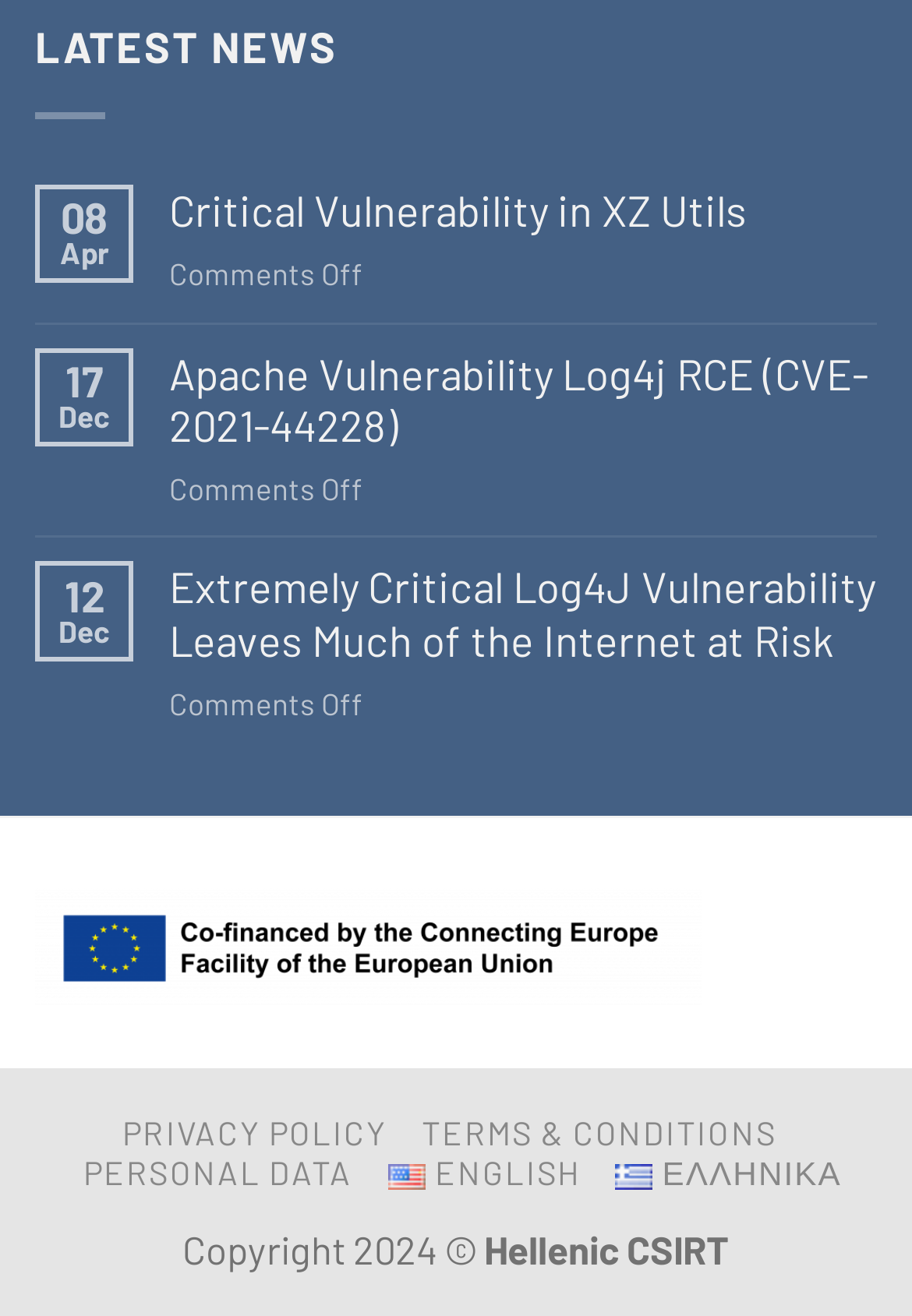Refer to the image and offer a detailed explanation in response to the question: How many links are there at the bottom of the webpage?

I counted the number of links at the bottom of the webpage, which are 'PRIVACY POLICY', 'TERMS & CONDITIONS', 'PERSONAL DATA', 'ENGLISH', and 'ΕΛΛΗΝΙΚΑ'. There are five links in total.